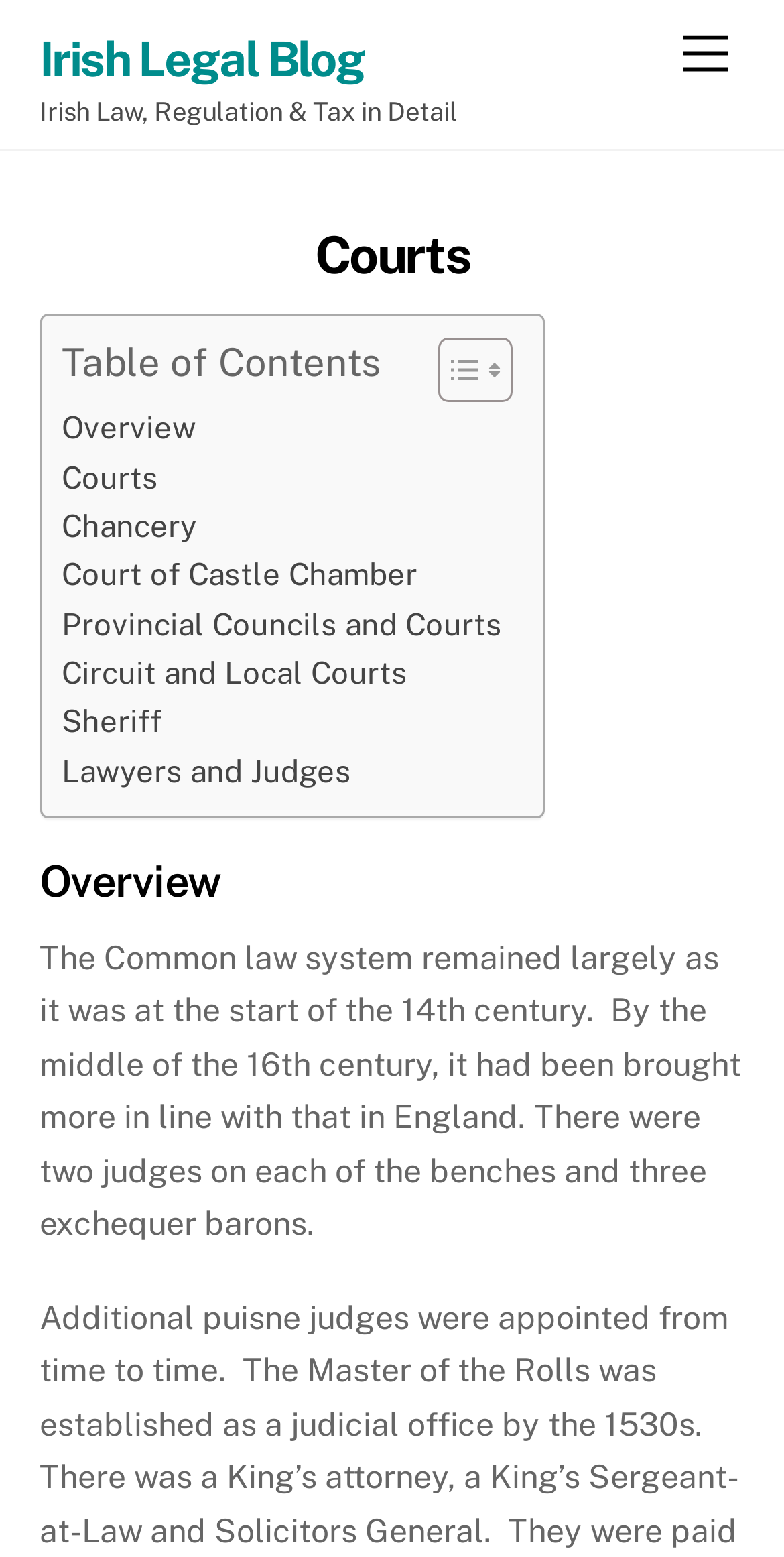Bounding box coordinates should be in the format (top-left x, top-left y, bottom-right x, bottom-right y) and all values should be floating point numbers between 0 and 1. Determine the bounding box coordinate for the UI element described as: Lawyers and Judges

[0.078, 0.48, 0.447, 0.511]